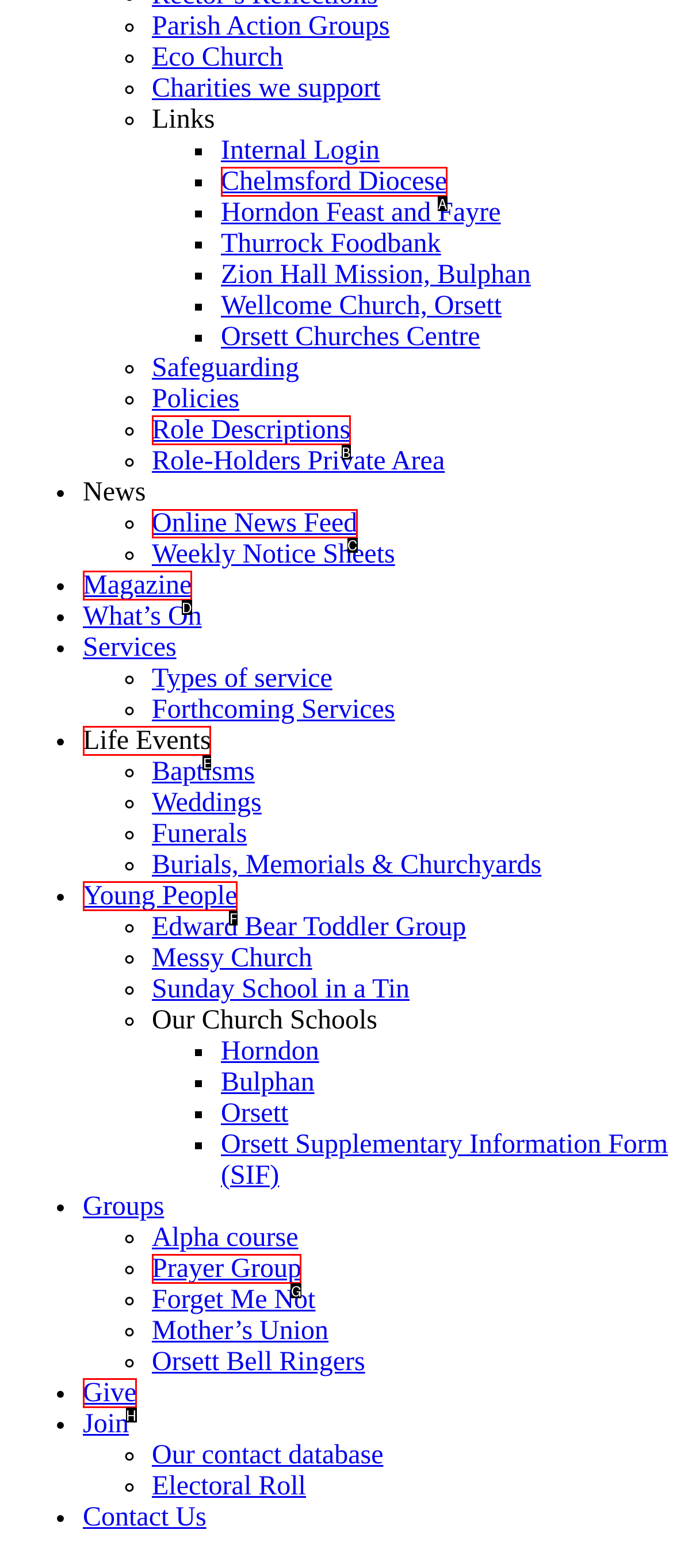Select the UI element that should be clicked to execute the following task: View Online News Feed
Provide the letter of the correct choice from the given options.

C